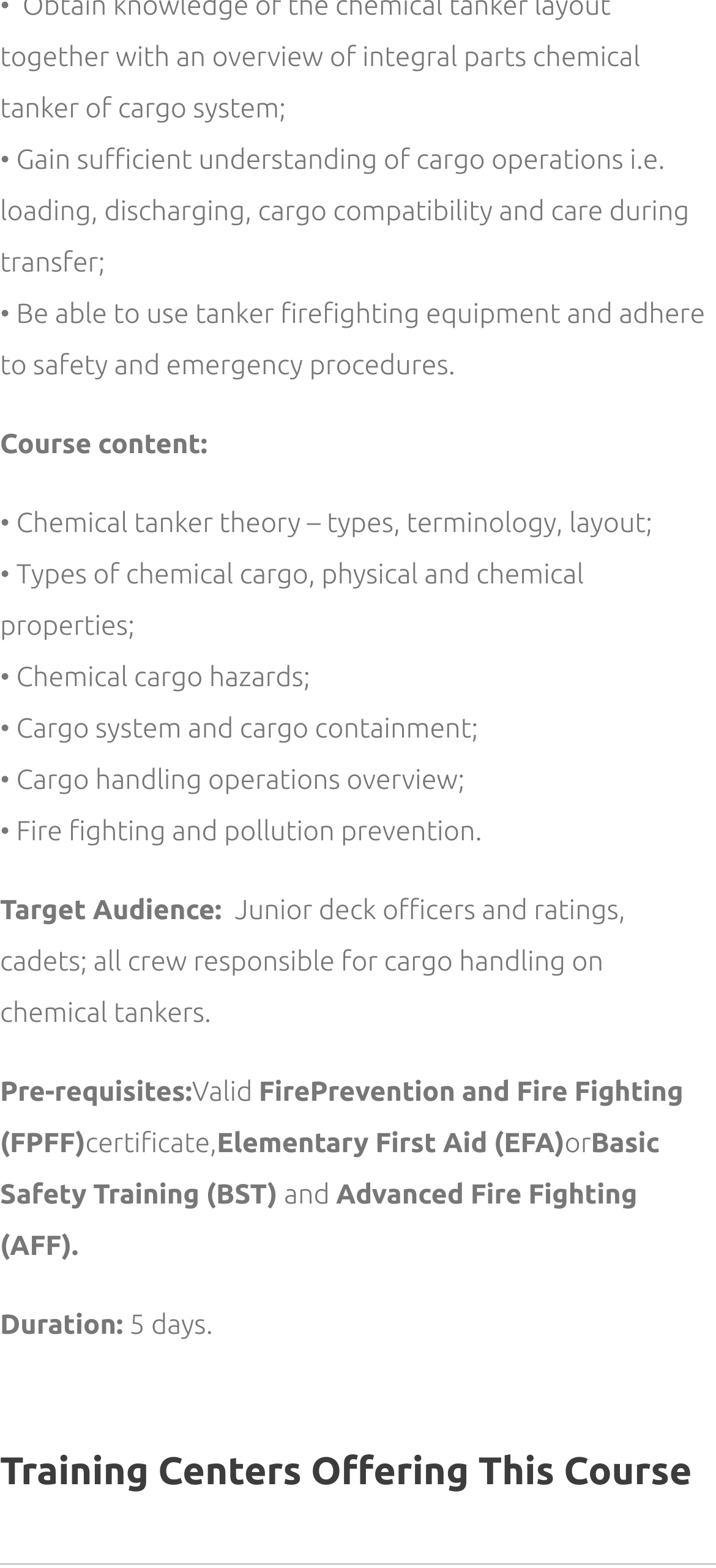From the webpage screenshot, predict the bounding box of the UI element that matches this description: "Elementary First Aid (EFA)".

[0.303, 0.718, 0.789, 0.738]